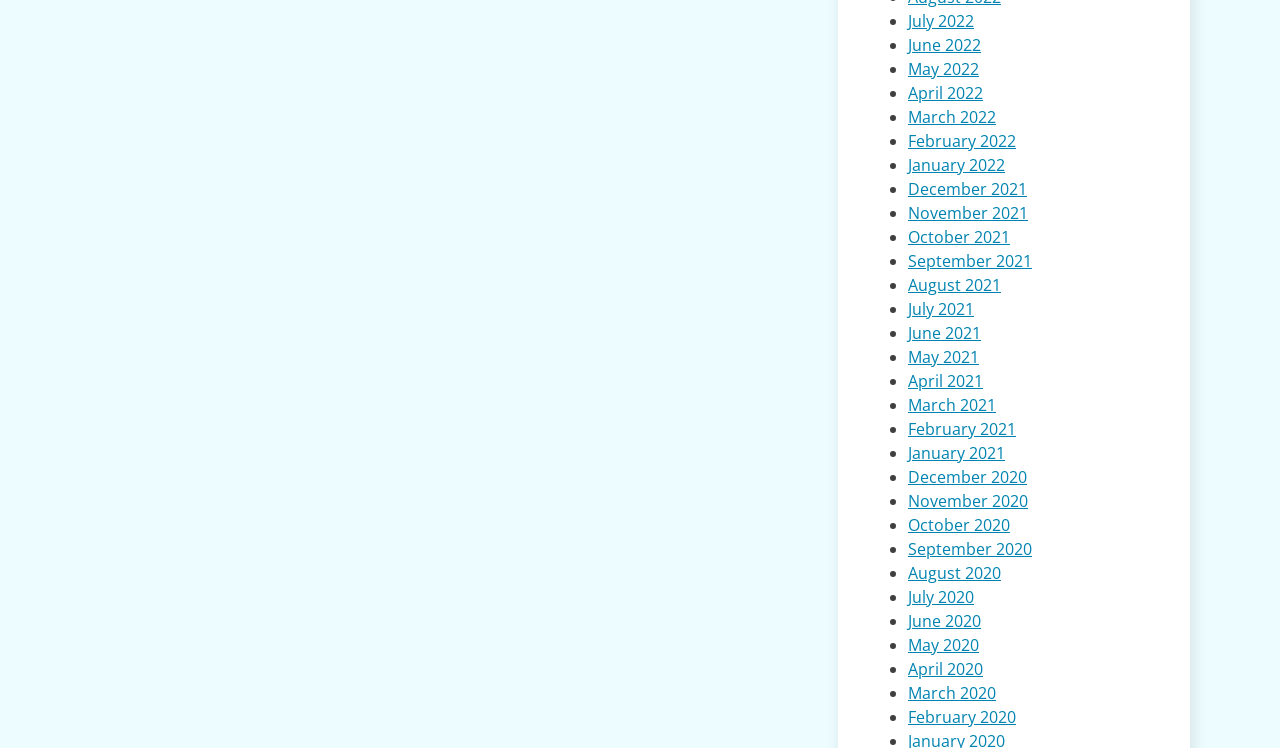Determine the bounding box coordinates of the region I should click to achieve the following instruction: "View April 2020". Ensure the bounding box coordinates are four float numbers between 0 and 1, i.e., [left, top, right, bottom].

[0.709, 0.88, 0.768, 0.909]